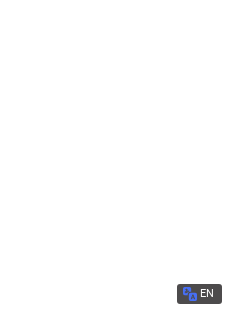Give a detailed explanation of what is happening in the image.

This image highlights the cover for the magazine titled "Storytime – May 2024." Positioned prominently, it is part of a selection of children's magazines aimed at engaging young readers. The cover likely features whimsical illustrations or characters that capture the interest of kids, aligning with the magazine's theme of storytelling. The surrounding layout suggests it is featured in a section dedicated to the newest offerings for children, emphasizing its appeal and relevance. Beneath the image, the text indicates it was published on May 8, 2024, reinforcing the timely release aimed at parents and kids seeking fresh reading material.